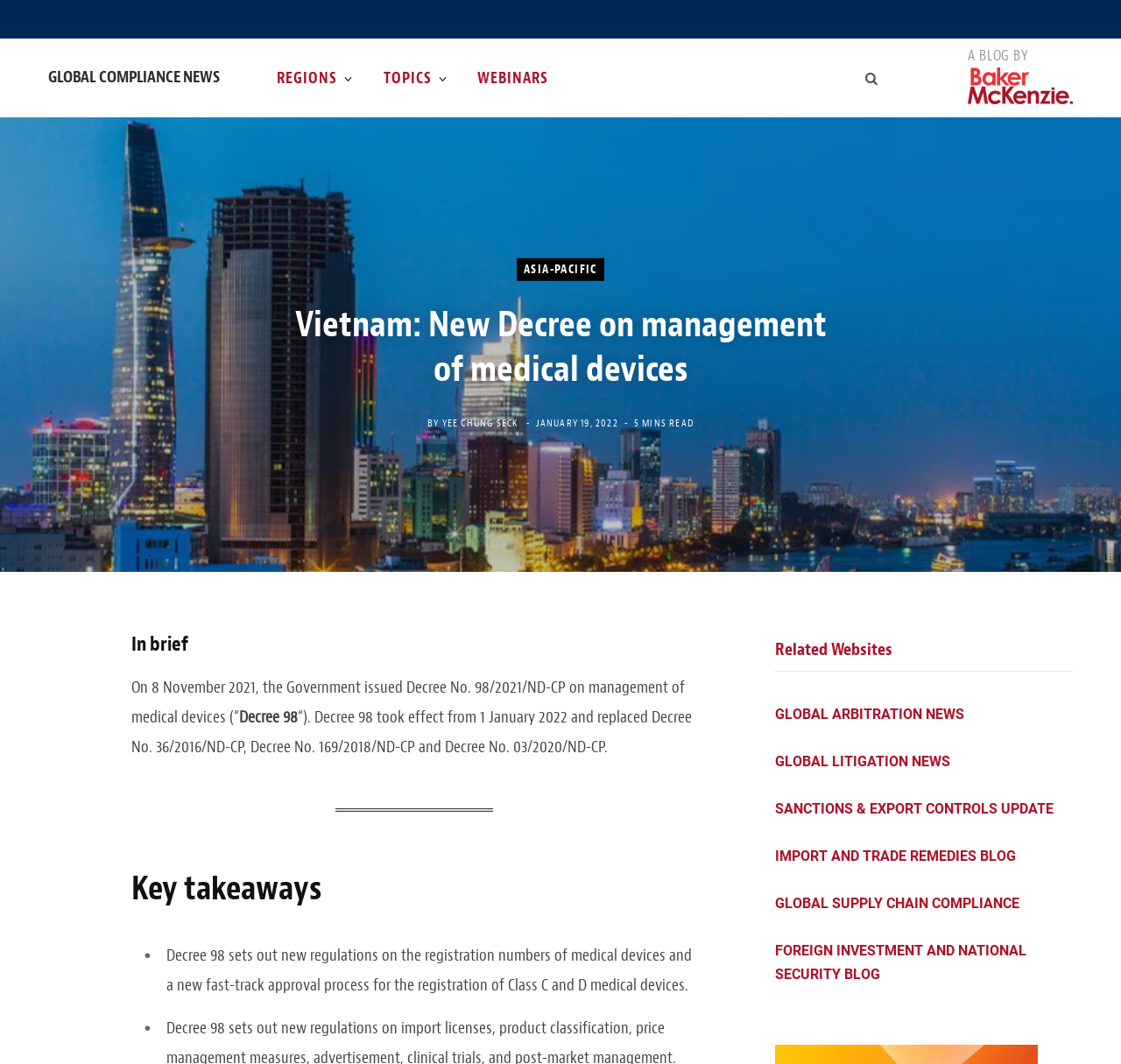Determine the bounding box coordinates for the clickable element to execute this instruction: "Share the article". Provide the coordinates as four float numbers between 0 and 1, i.e., [left, top, right, bottom].

[0.043, 0.599, 0.077, 0.61]